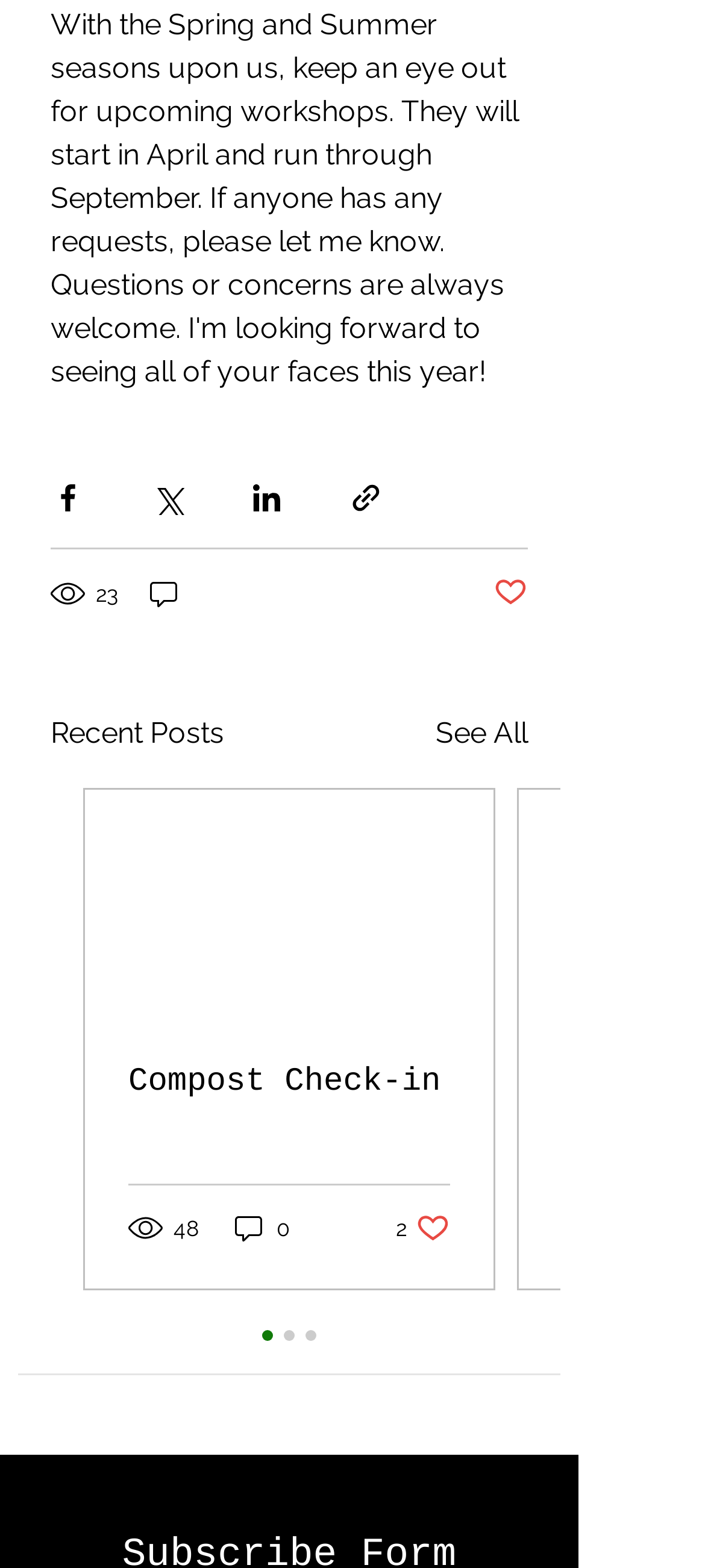How many social media sharing options are available?
Answer the question with a single word or phrase derived from the image.

4